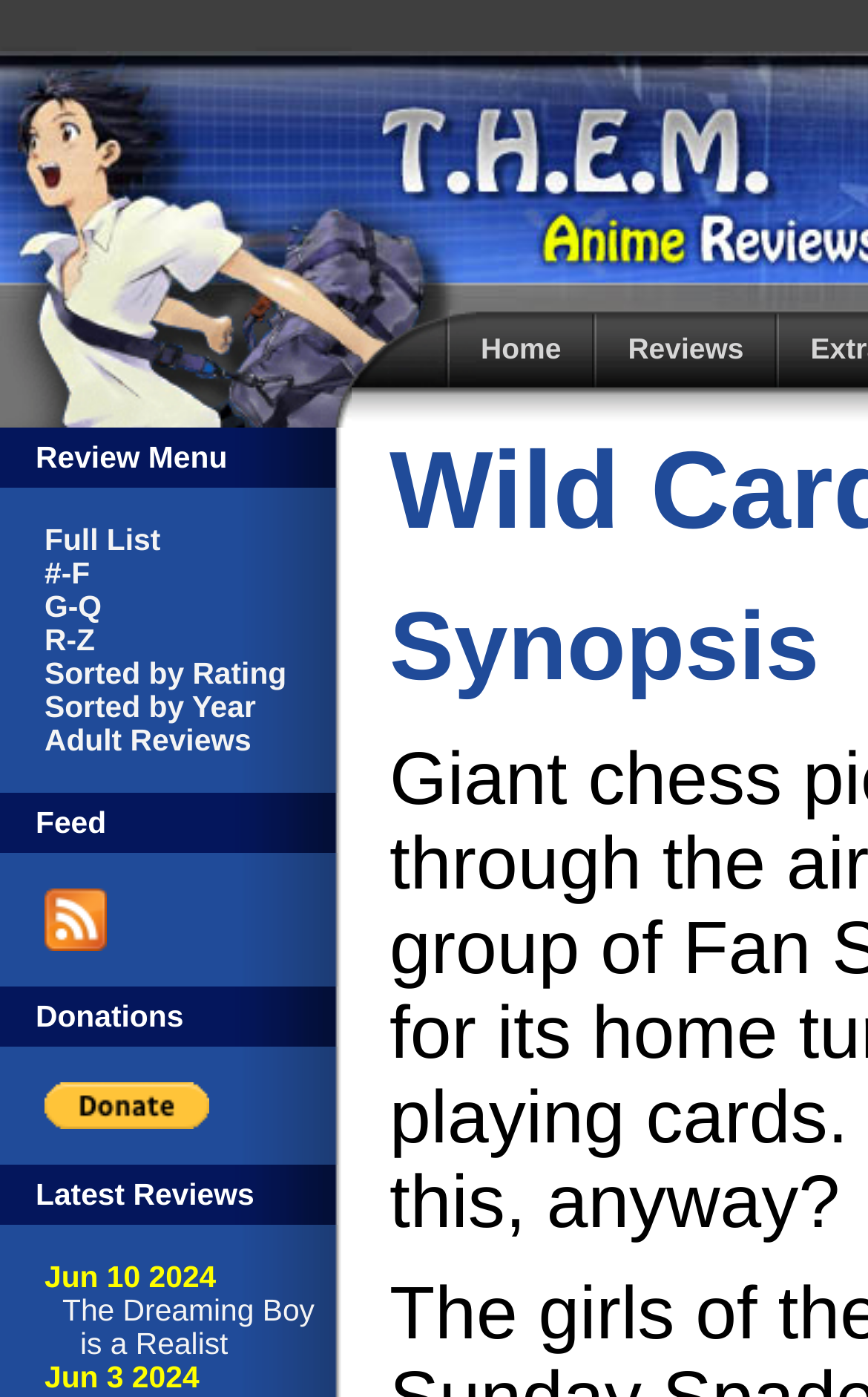Determine the bounding box coordinates of the region that needs to be clicked to achieve the task: "go to home page".

[0.549, 0.222, 0.682, 0.277]